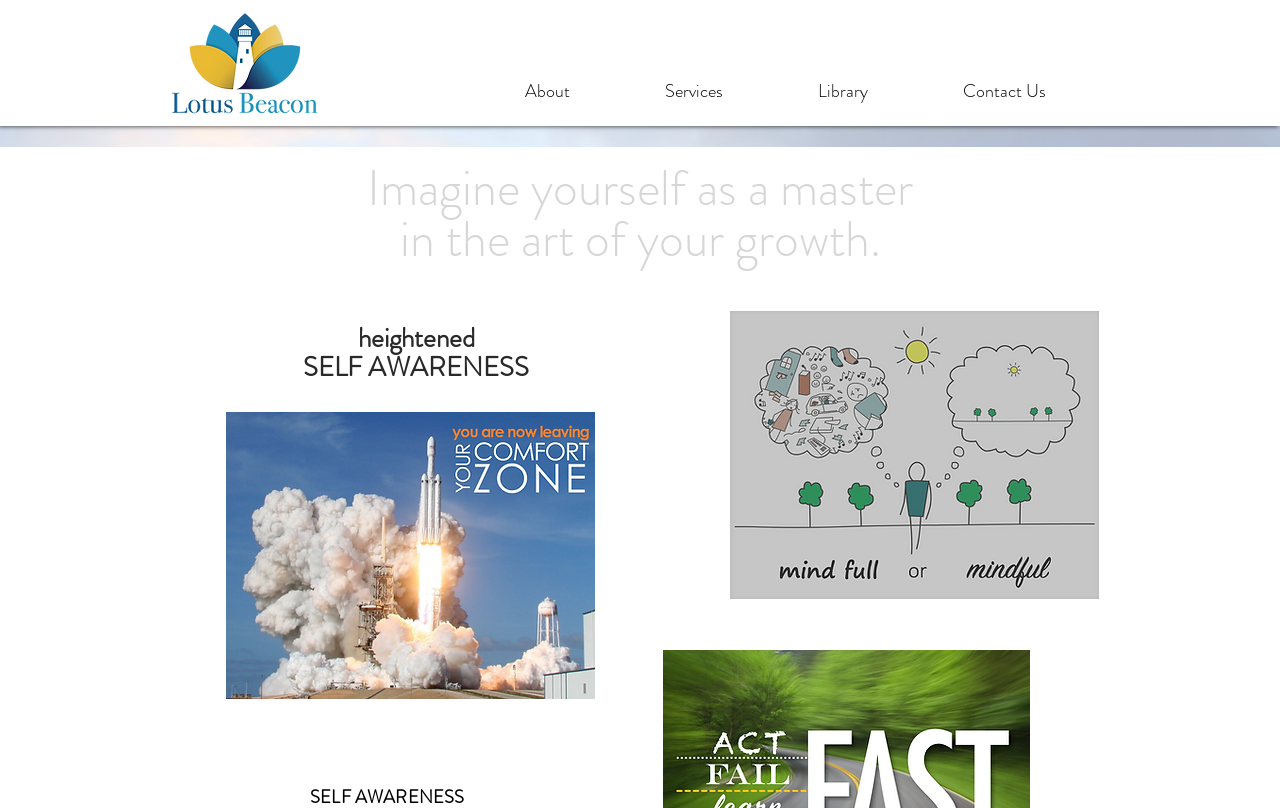Identify the bounding box for the described UI element: "Services".

[0.512, 0.09, 0.631, 0.135]